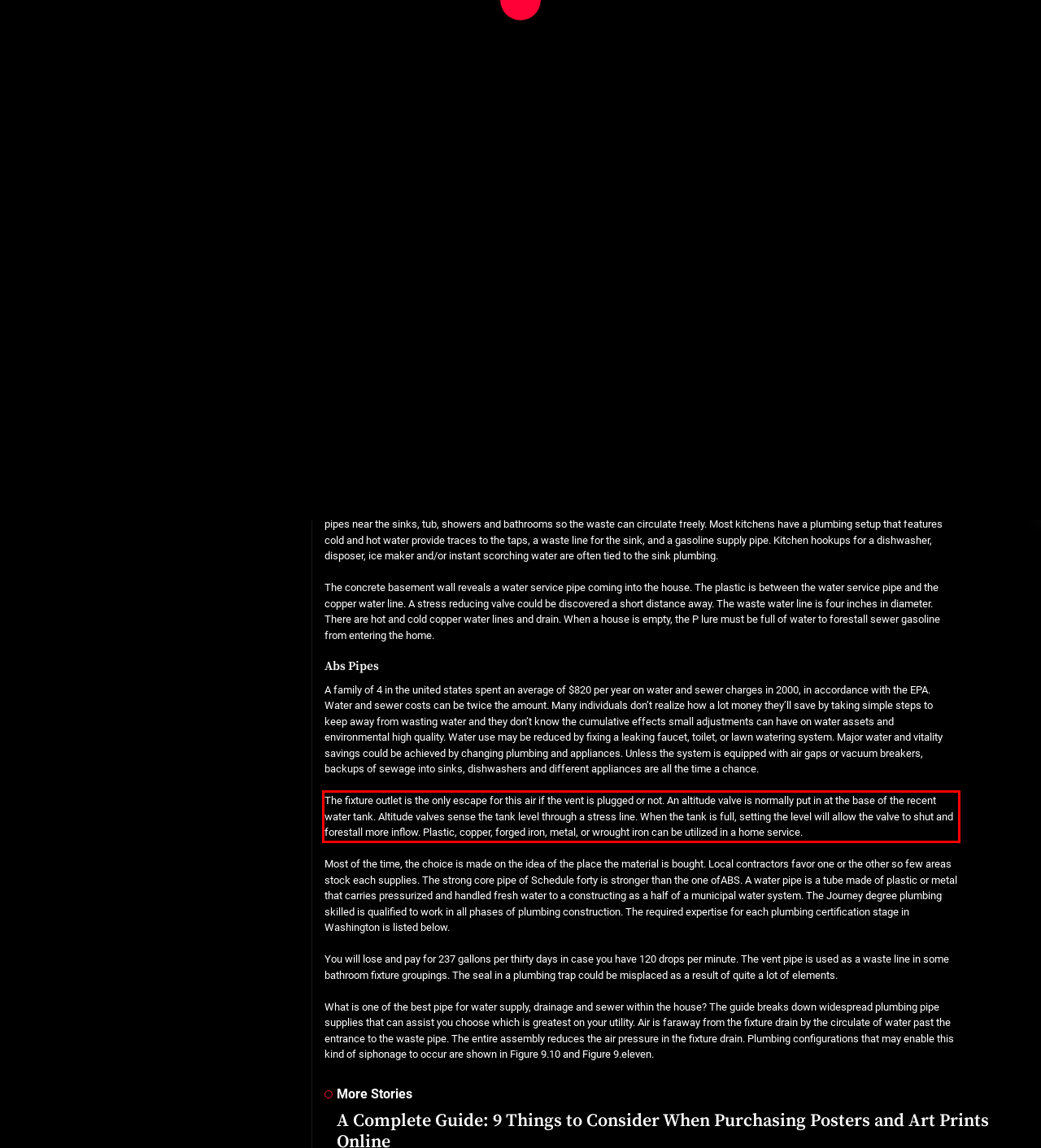There is a screenshot of a webpage with a red bounding box around a UI element. Please use OCR to extract the text within the red bounding box.

The fixture outlet is the only escape for this air if the vent is plugged or not. An altitude valve is normally put in at the base of the recent water tank. Altitude valves sense the tank level through a stress line. When the tank is full, setting the level will allow the valve to shut and forestall more inflow. Plastic, copper, forged iron, metal, or wrought iron can be utilized in a home service.